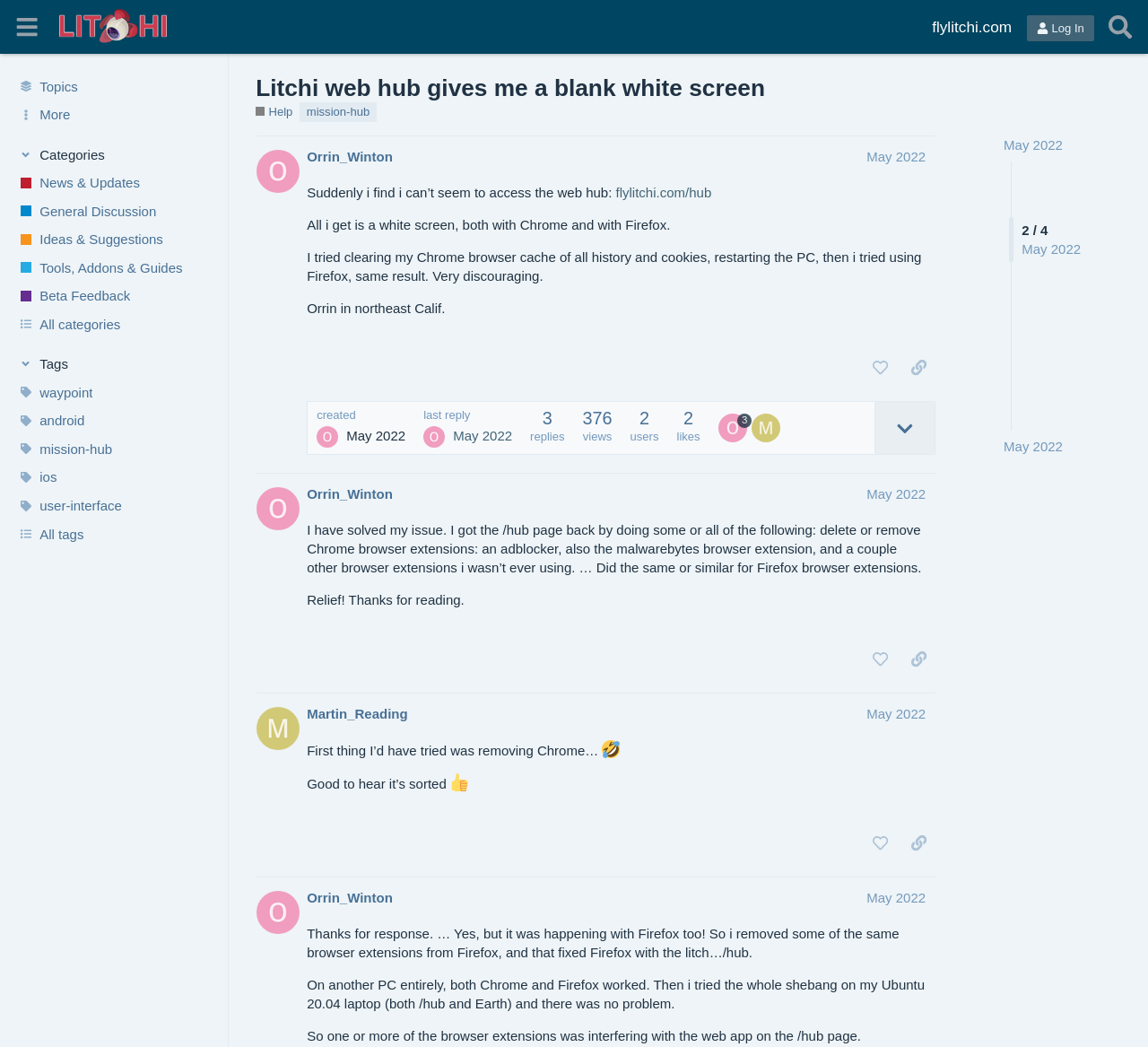Can you look at the image and give a comprehensive answer to the question:
How many posts are there in this topic?

The number of posts can be determined by counting the number of 'post #x by @username' regions on the webpage, which are 4 in this case.